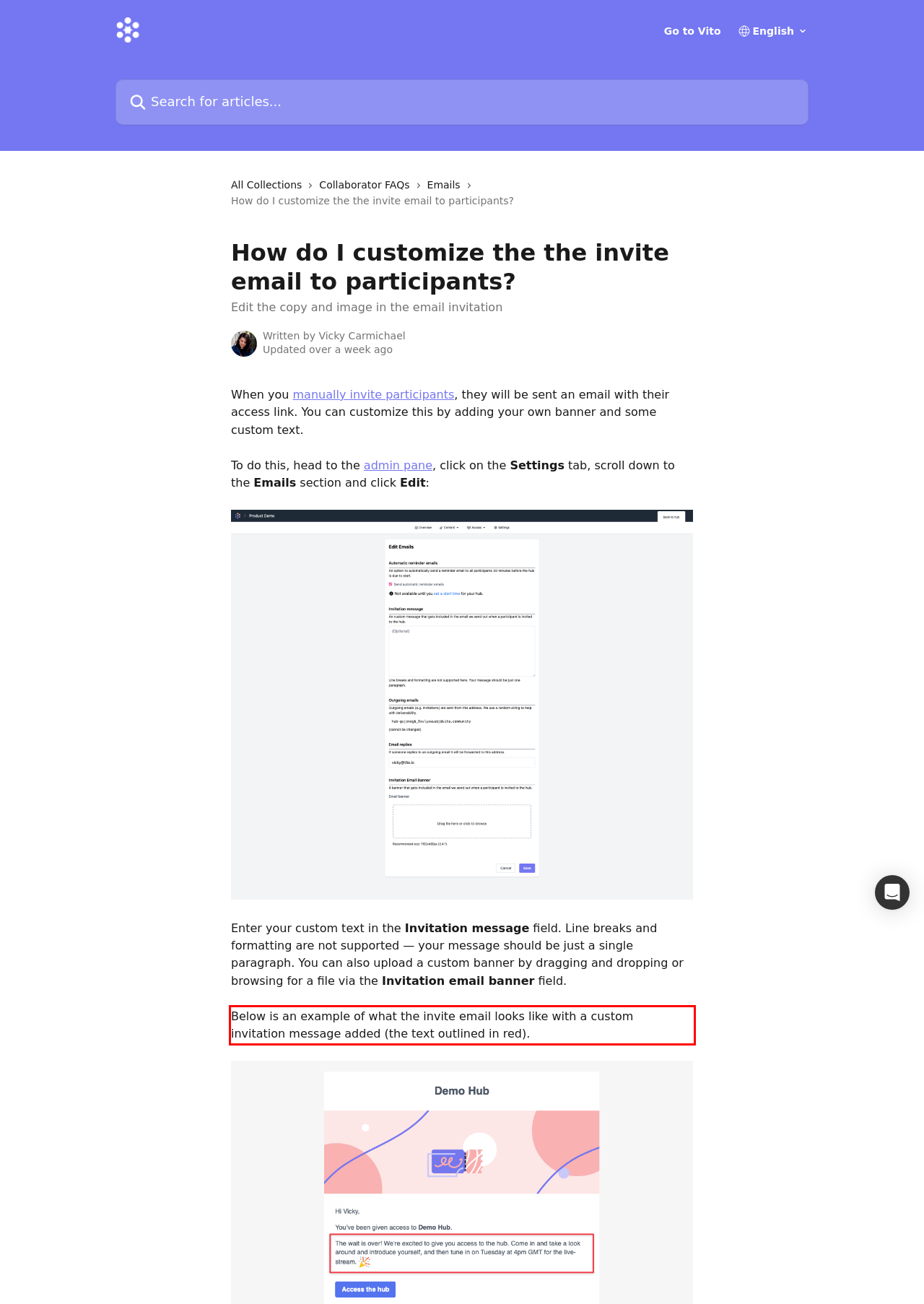Observe the screenshot of the webpage, locate the red bounding box, and extract the text content within it.

Below is an example of what the invite email looks like with a custom invitation message added (the text outlined in red).